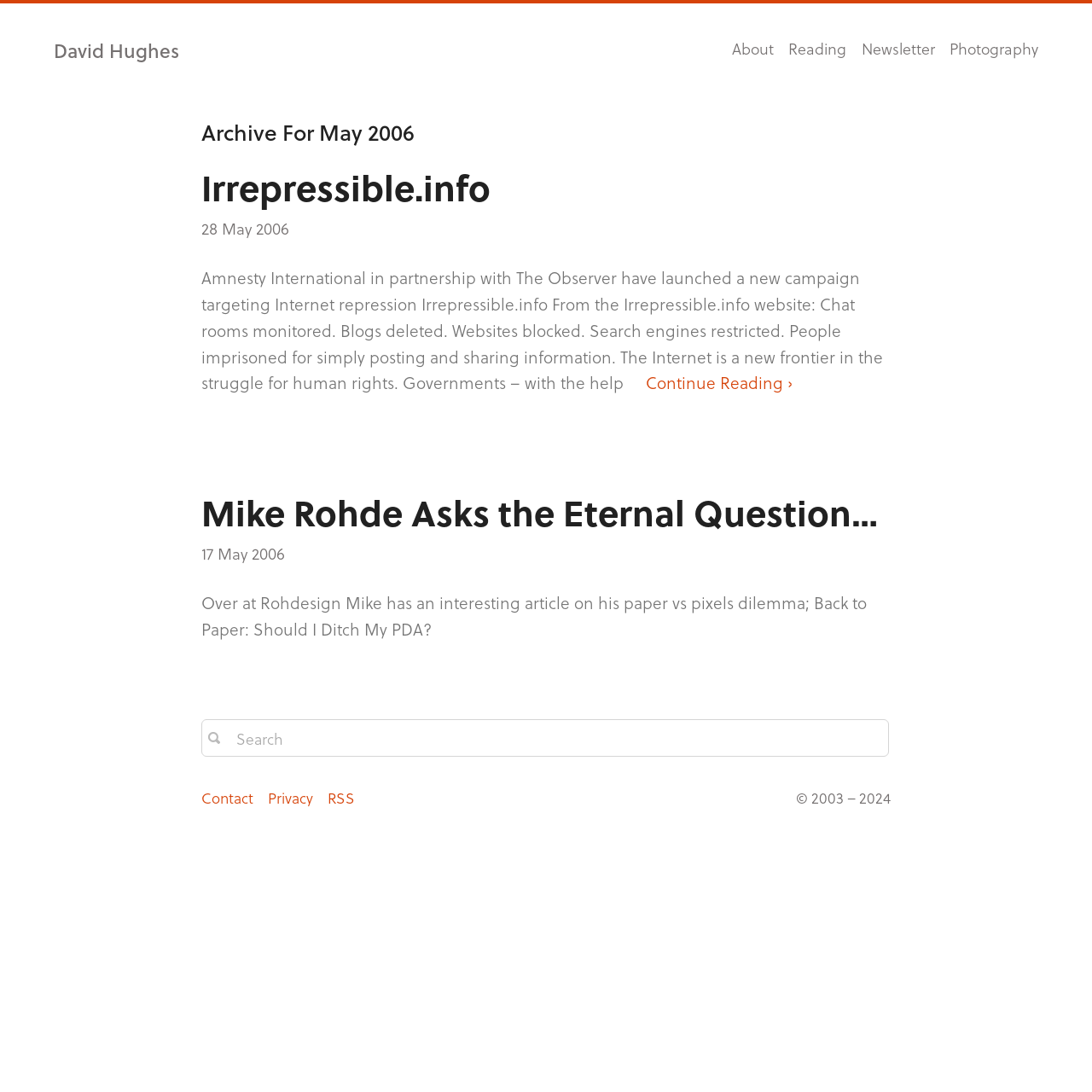Determine the bounding box coordinates of the element's region needed to click to follow the instruction: "search for something". Provide these coordinates as four float numbers between 0 and 1, formatted as [left, top, right, bottom].

[0.184, 0.658, 0.814, 0.693]